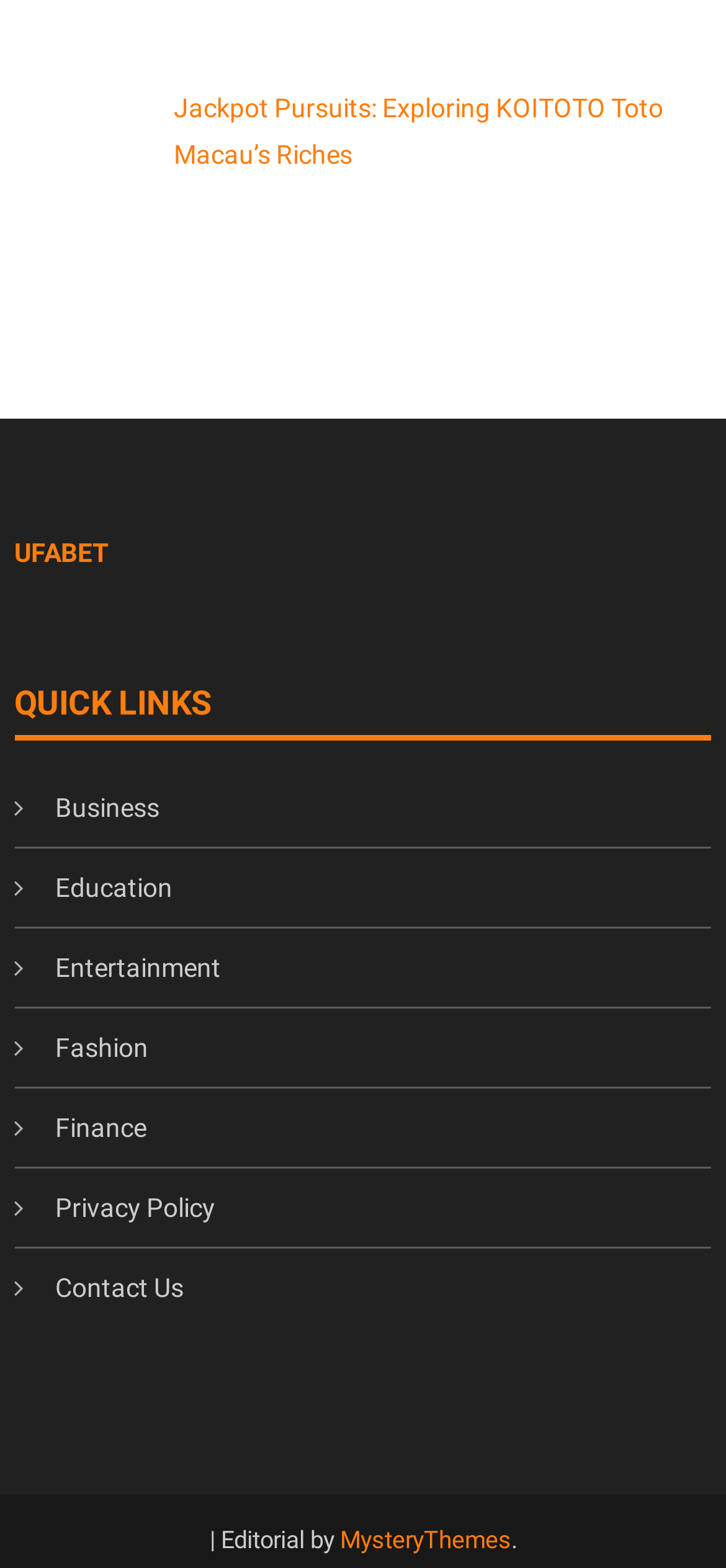Please find the bounding box coordinates of the element's region to be clicked to carry out this instruction: "Contact Us".

[0.02, 0.802, 0.253, 0.84]